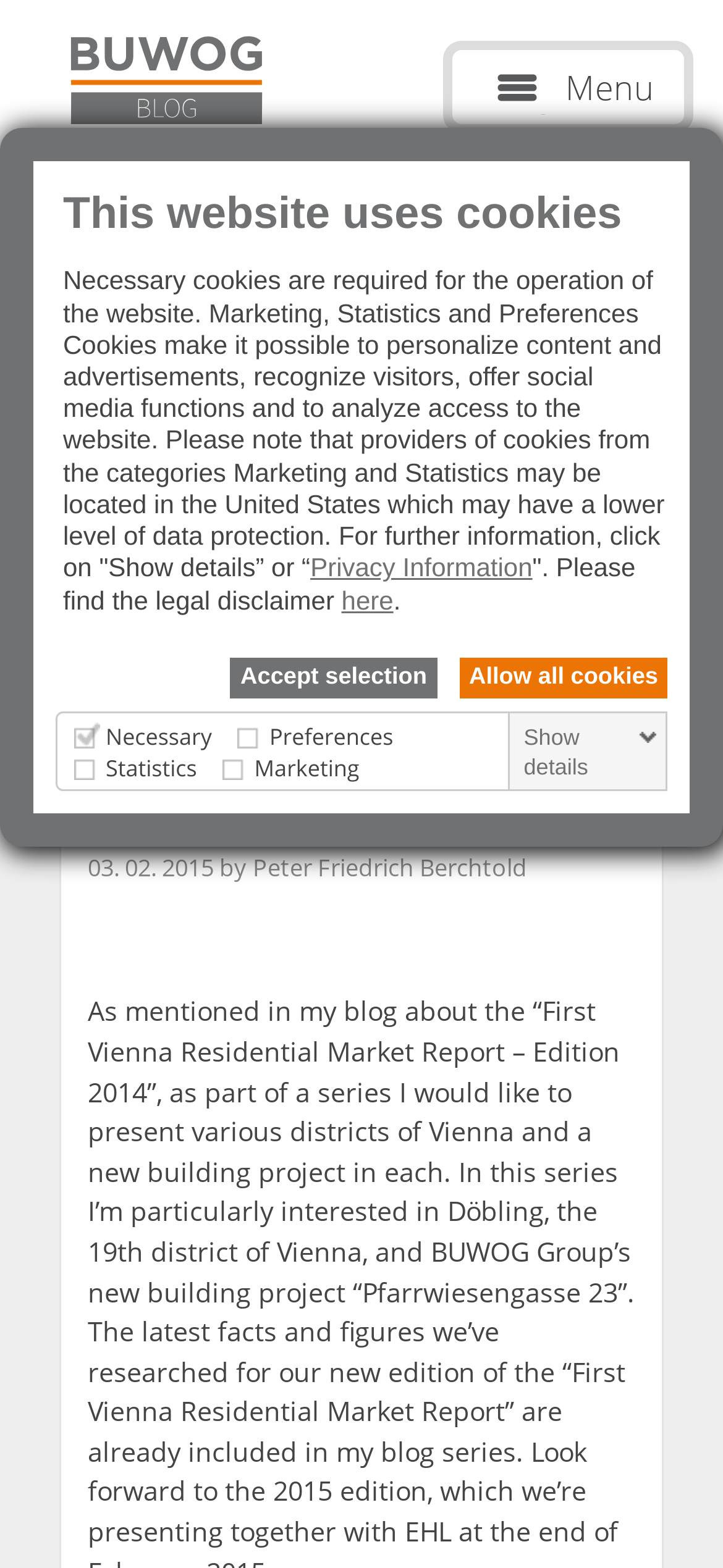What is the name of the blog? Refer to the image and provide a one-word or short phrase answer.

BUWOG Blog